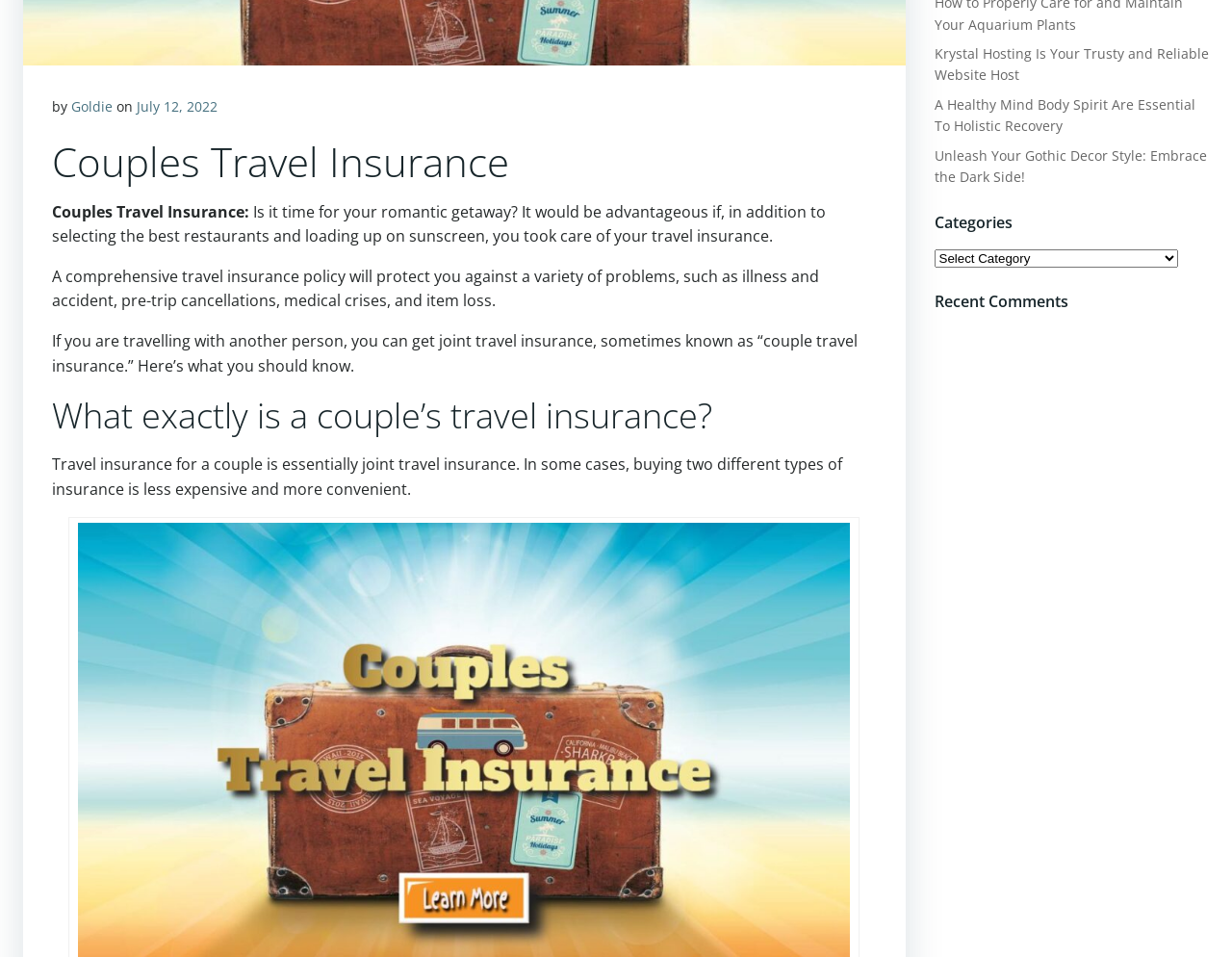Determine the bounding box for the UI element as described: "July 12, 2022". The coordinates should be represented as four float numbers between 0 and 1, formatted as [left, top, right, bottom].

[0.111, 0.102, 0.177, 0.121]